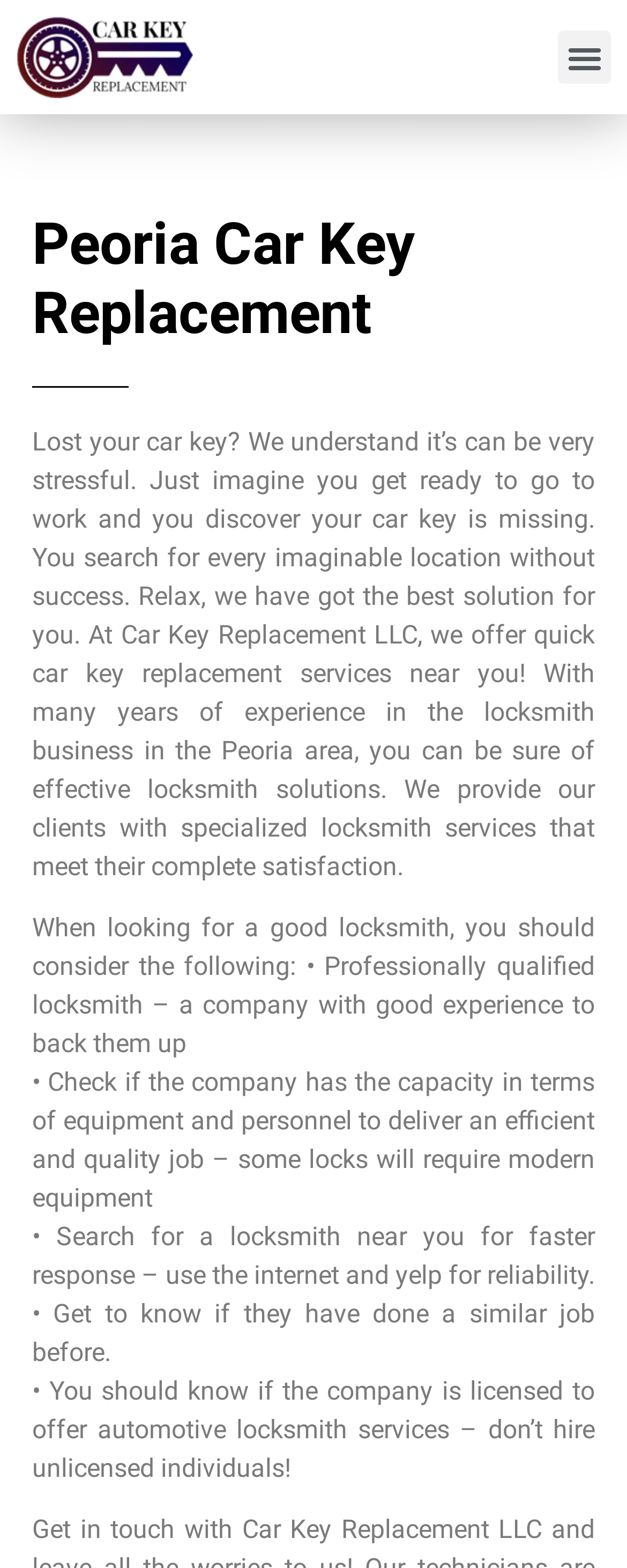What should one consider when looking for a good locksmith?
Deliver a detailed and extensive answer to the question.

According to the webpage, when looking for a good locksmith, one should consider factors such as the locksmith's professional qualifications, equipment and personnel capacity, proximity for faster response, experience with similar jobs, and licensing to offer automotive locksmith services, as listed in the StaticText elements.